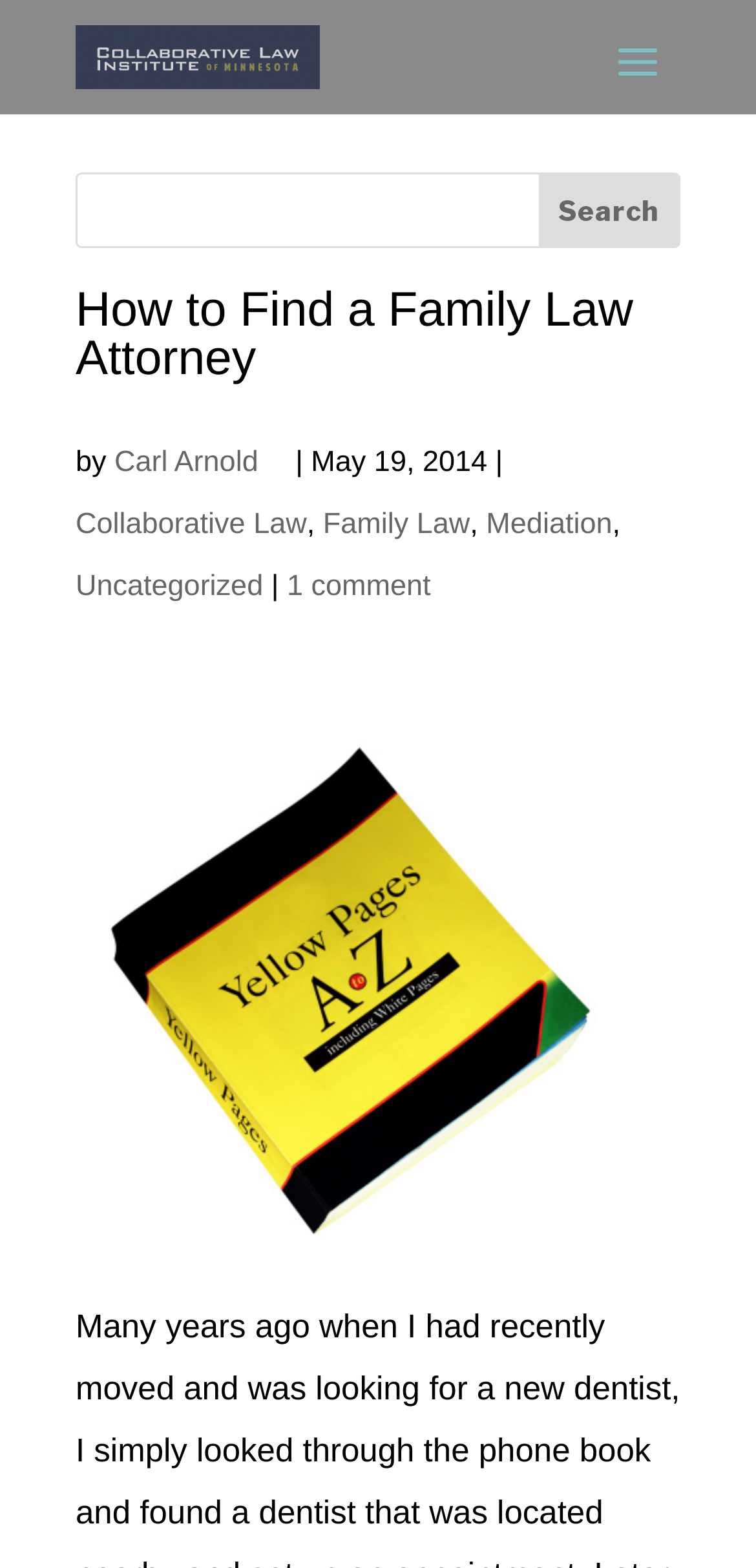Create a detailed summary of the webpage's content and design.

The webpage appears to be a blog post or article about finding a family law attorney. At the top of the page, there is a search bar with a textbox and a "Search" button, allowing users to search for specific content. 

Below the search bar, there is a heading that reads "How to Find a Family Law Attorney" in a prominent font size. The author's name, "Carl Arnold", is mentioned alongside the publication date, "May 19, 2014". 

On the same line, there are several links to related topics, including "Collaborative Law", "Family Law", "Mediation", and "Uncategorized". These links are separated by commas and vertical lines, indicating that they are categories or tags related to the article.

Further down the page, there is a comment section with a link that reads "1 comment", suggesting that there is at least one user comment on the article. 

On the right side of the page, there is an image with the ID "78364212", which may be a profile picture or a related image to the article. The image is positioned vertically, taking up a significant portion of the right side of the page.